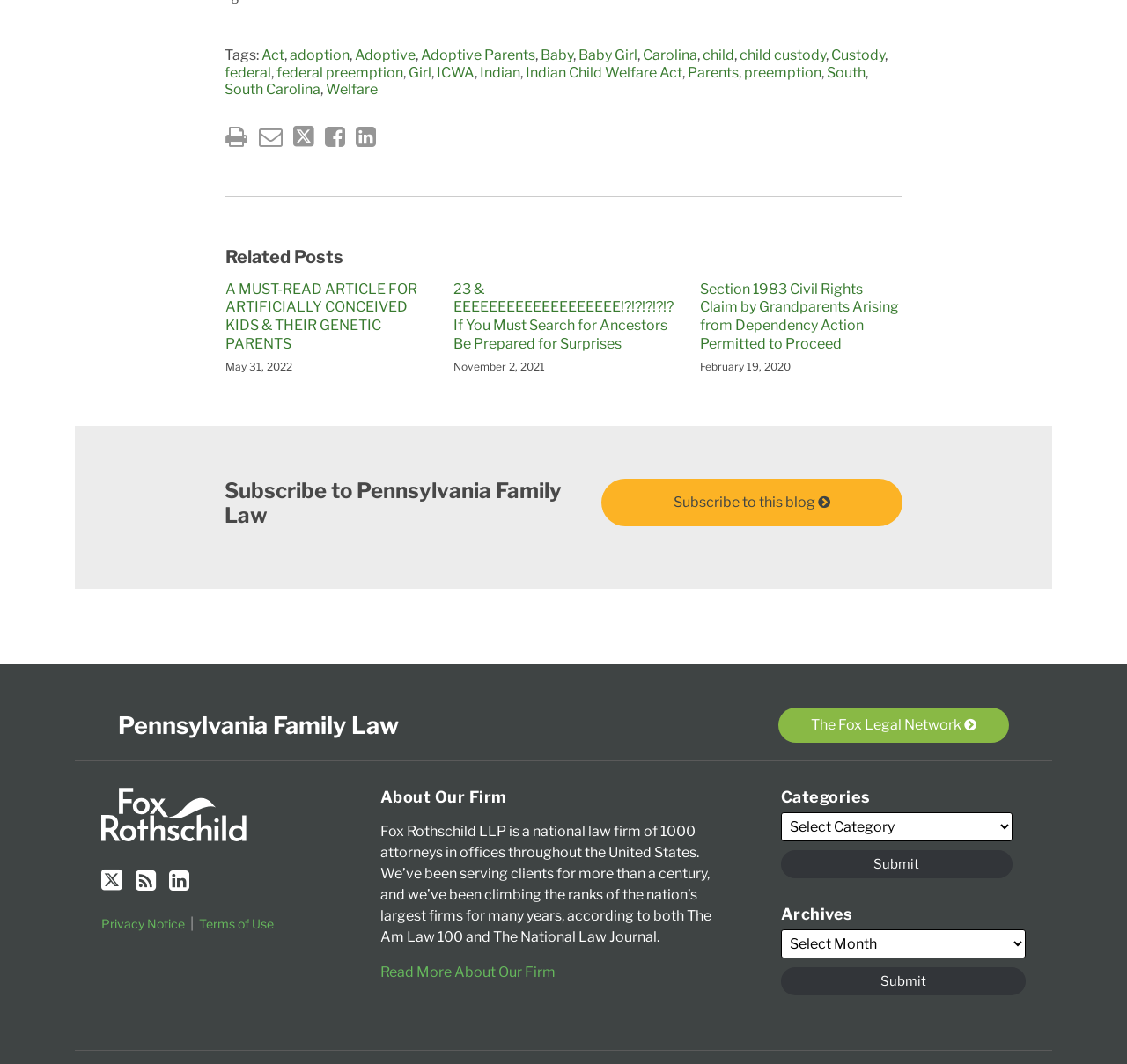Give a short answer to this question using one word or a phrase:
What is the purpose of the 'Subscribe to this blog' link?

To receive updates